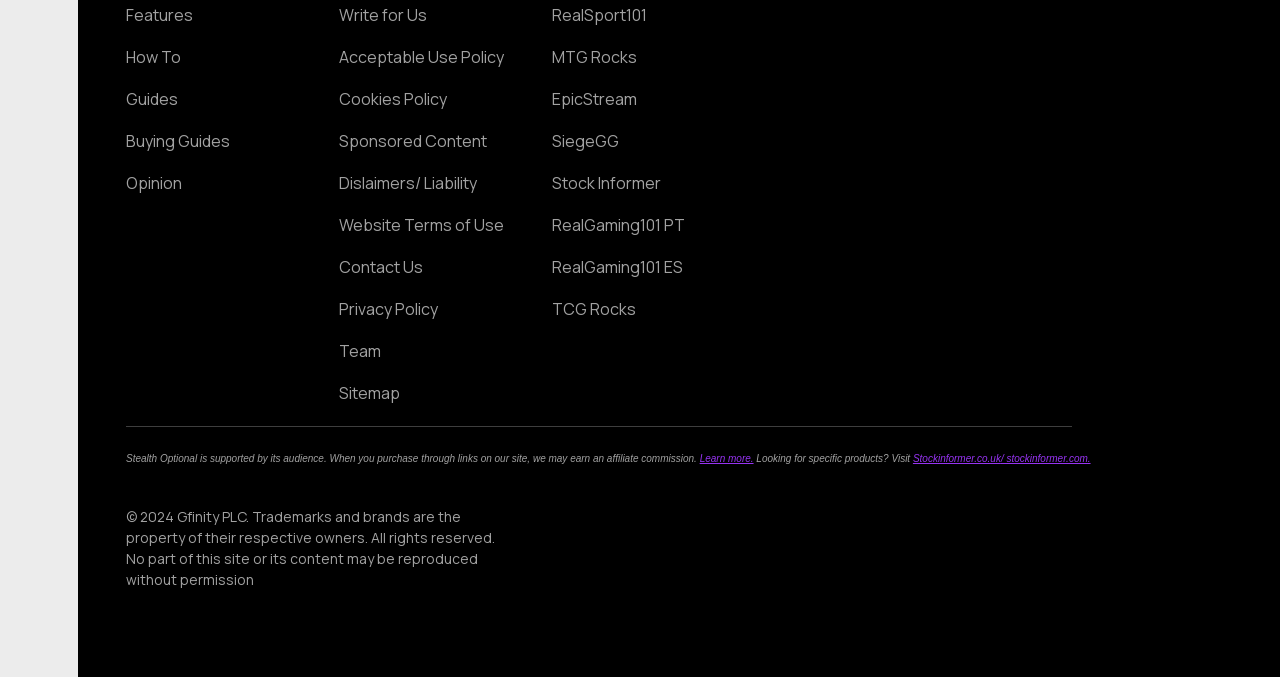Respond concisely with one word or phrase to the following query:
What type of content does the website primarily feature?

Opinion and guides